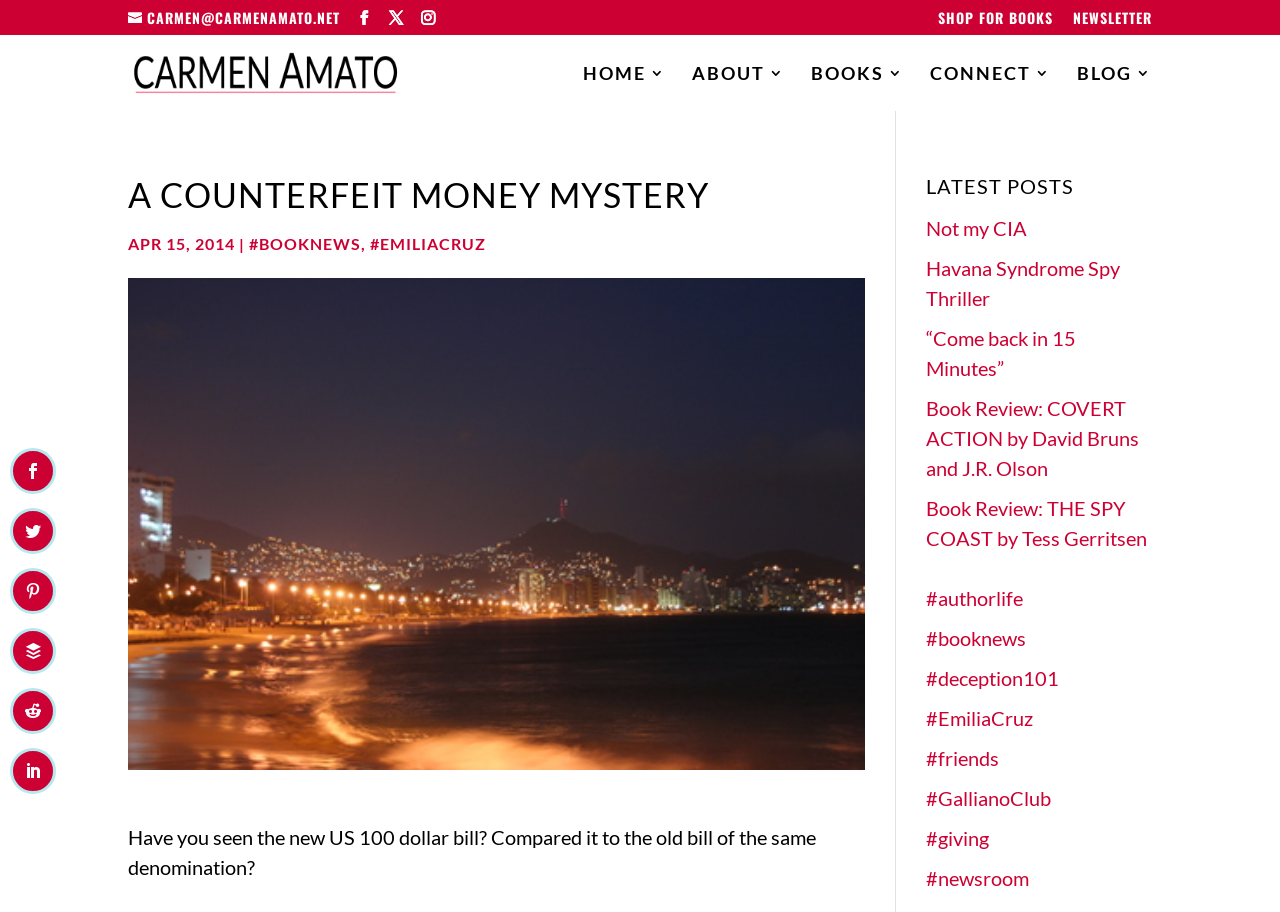Find the bounding box coordinates of the element I should click to carry out the following instruction: "Read the blog post 'A Counterfeit Money Mystery'".

[0.1, 0.185, 0.676, 0.252]